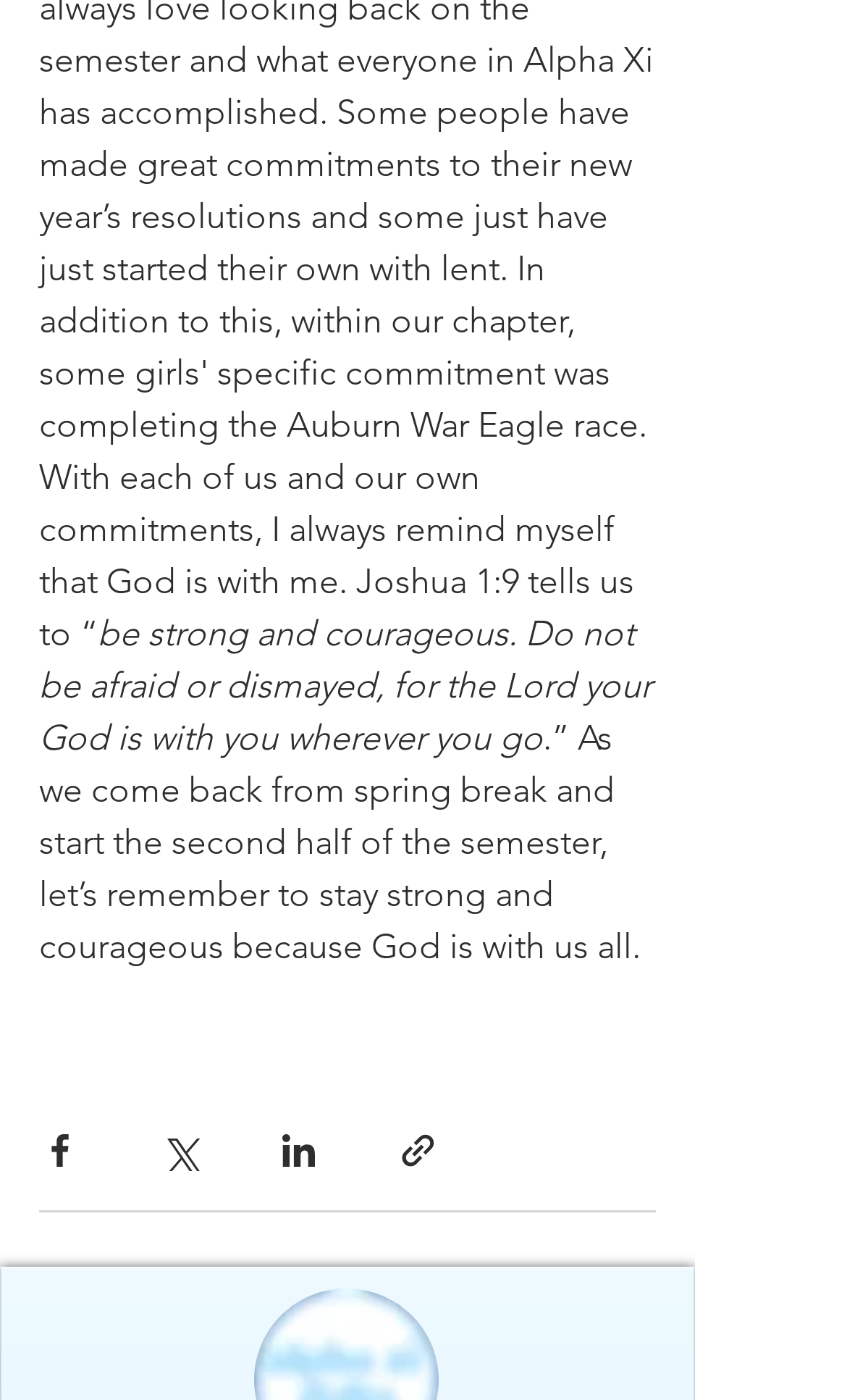Bounding box coordinates are given in the format (top-left x, top-left y, bottom-right x, bottom-right y). All values should be floating point numbers between 0 and 1. Provide the bounding box coordinate for the UI element described as: aria-label="Share via Twitter"

[0.187, 0.807, 0.236, 0.837]